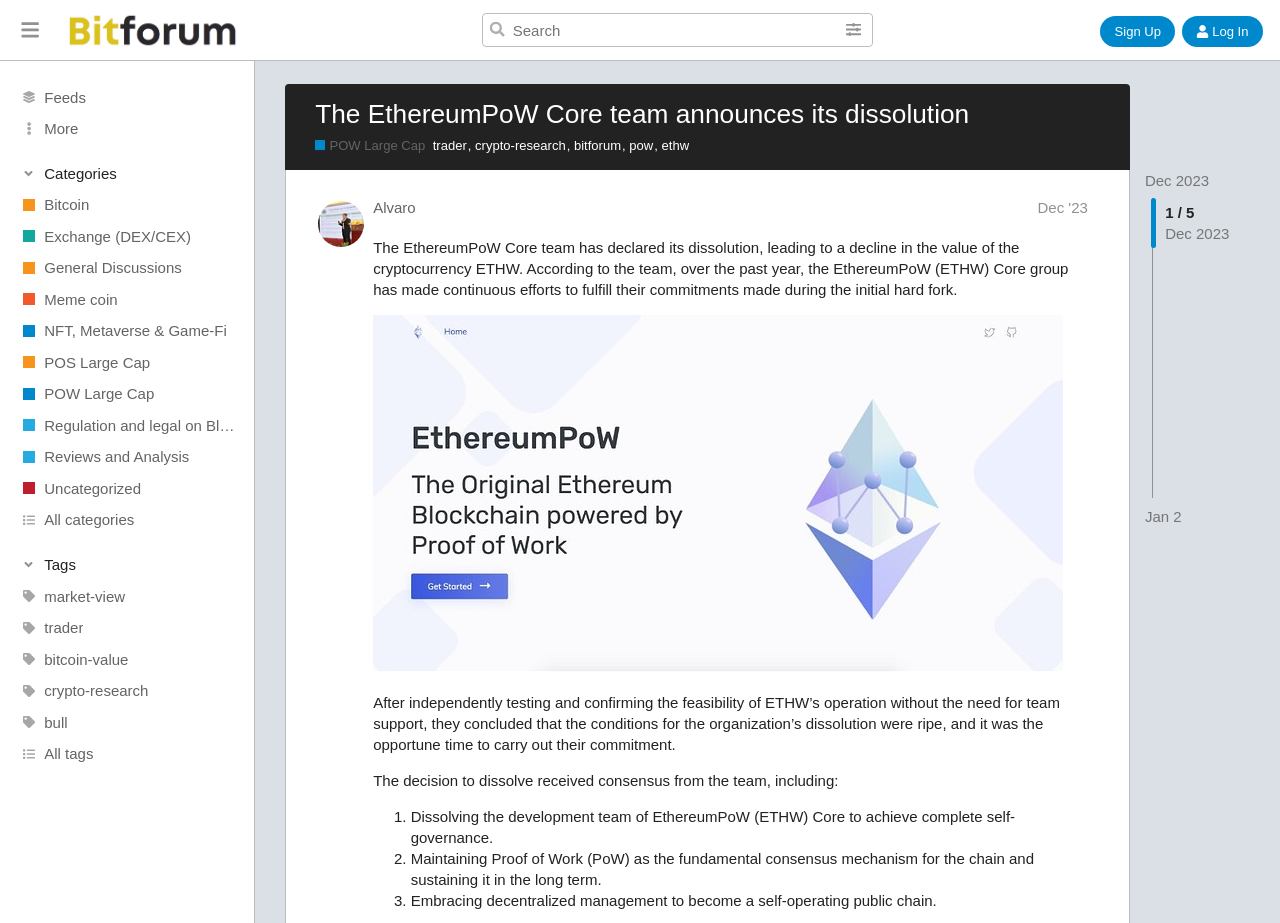Identify and provide the title of the webpage.

The EthereumPoW Core team announces its dissolution